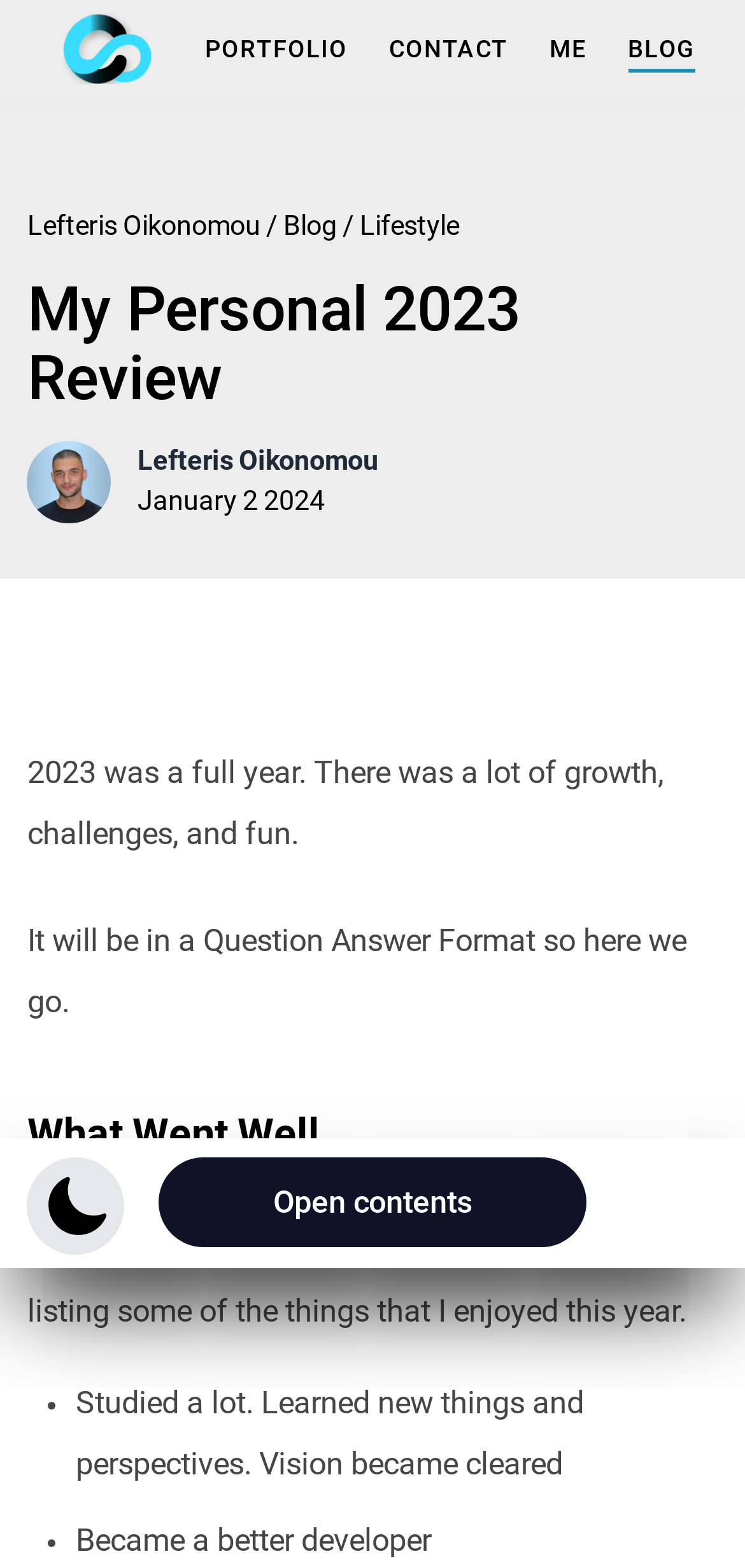Locate the bounding box coordinates of the clickable element to fulfill the following instruction: "view blog". Provide the coordinates as four float numbers between 0 and 1 in the format [left, top, right, bottom].

[0.38, 0.134, 0.452, 0.155]